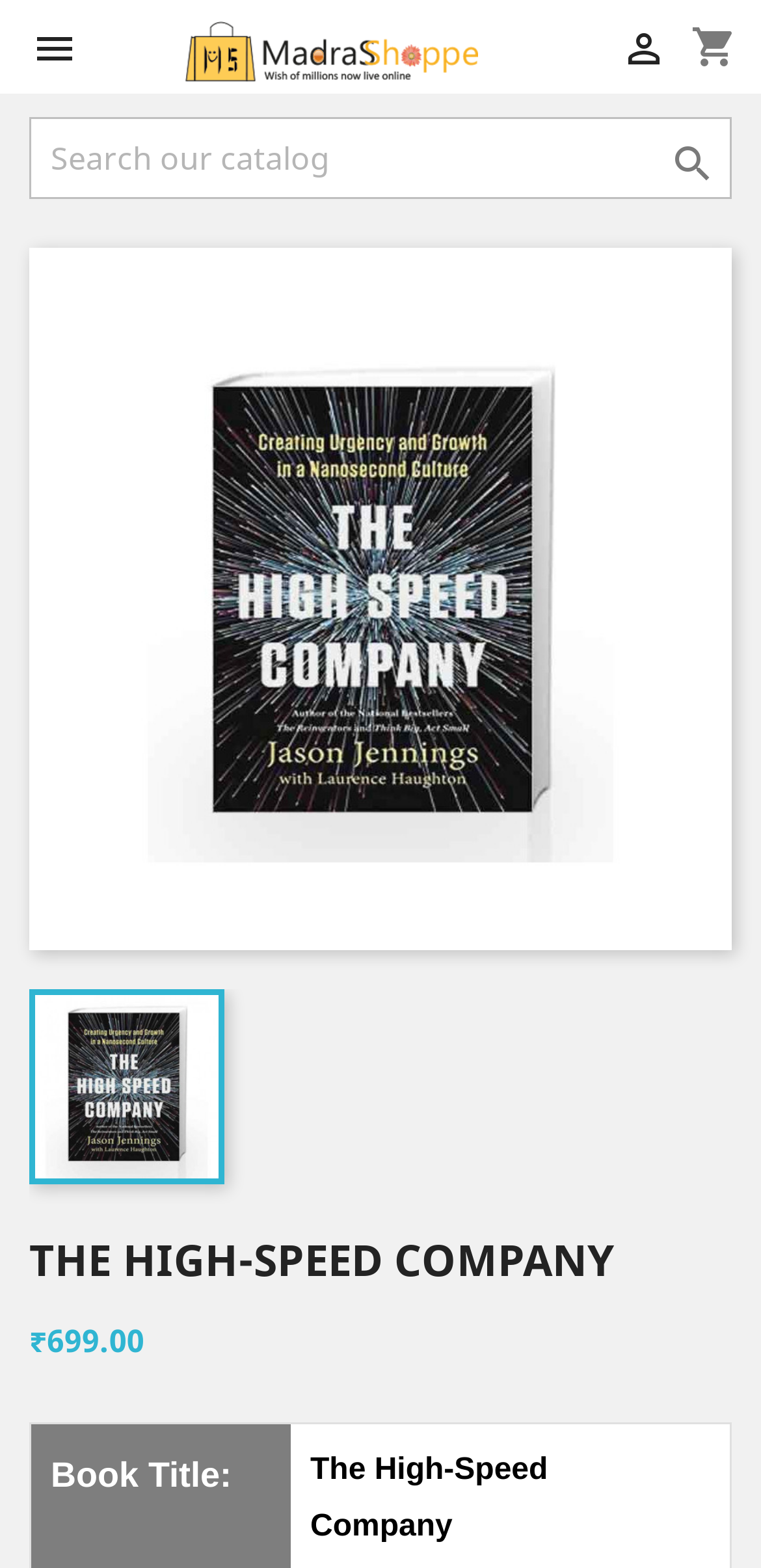Please identify the primary heading of the webpage and give its text content.

THE HIGH-SPEED COMPANY